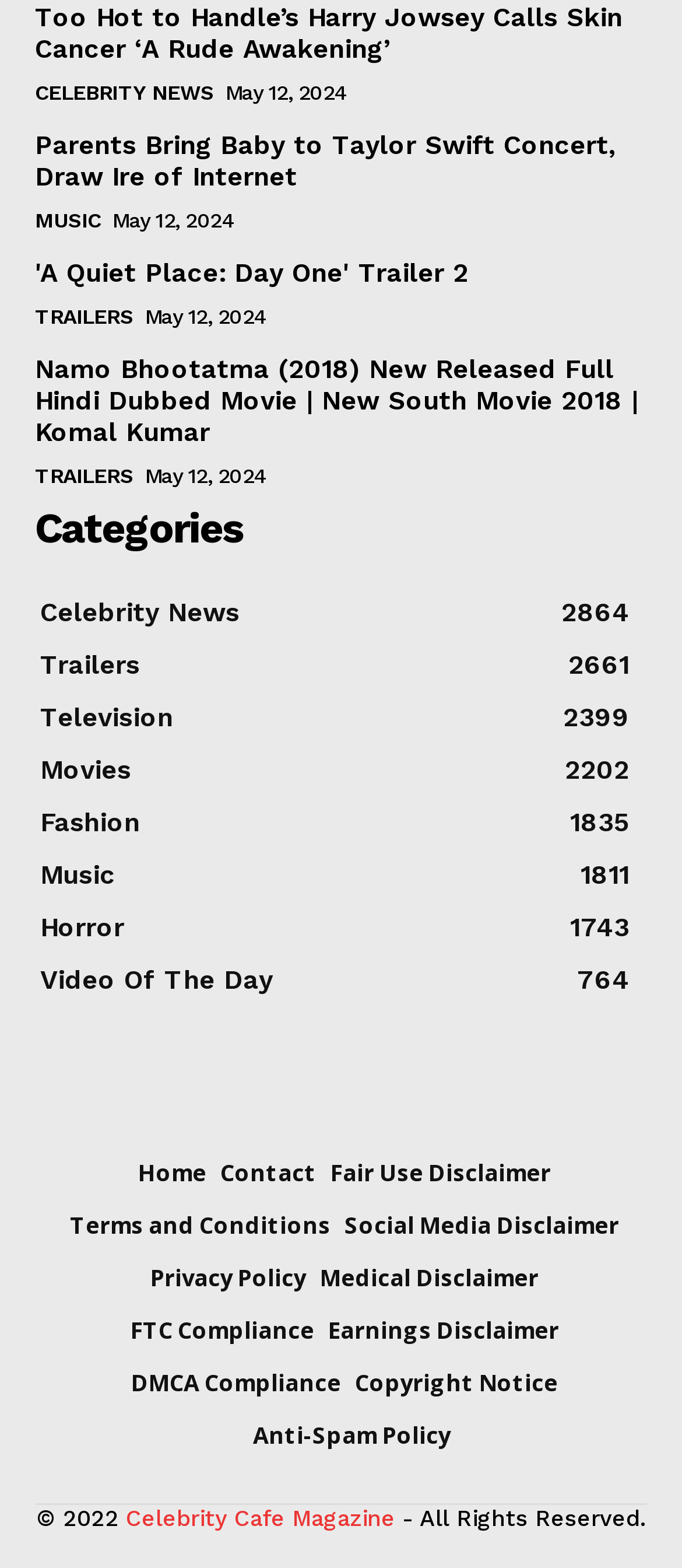Identify the bounding box coordinates for the UI element described as follows: "Video Of The Day764". Ensure the coordinates are four float numbers between 0 and 1, formatted as [left, top, right, bottom].

[0.059, 0.615, 0.4, 0.635]